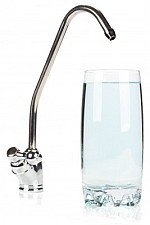What is the shape of the spout?
Please provide a single word or phrase in response based on the screenshot.

Curved